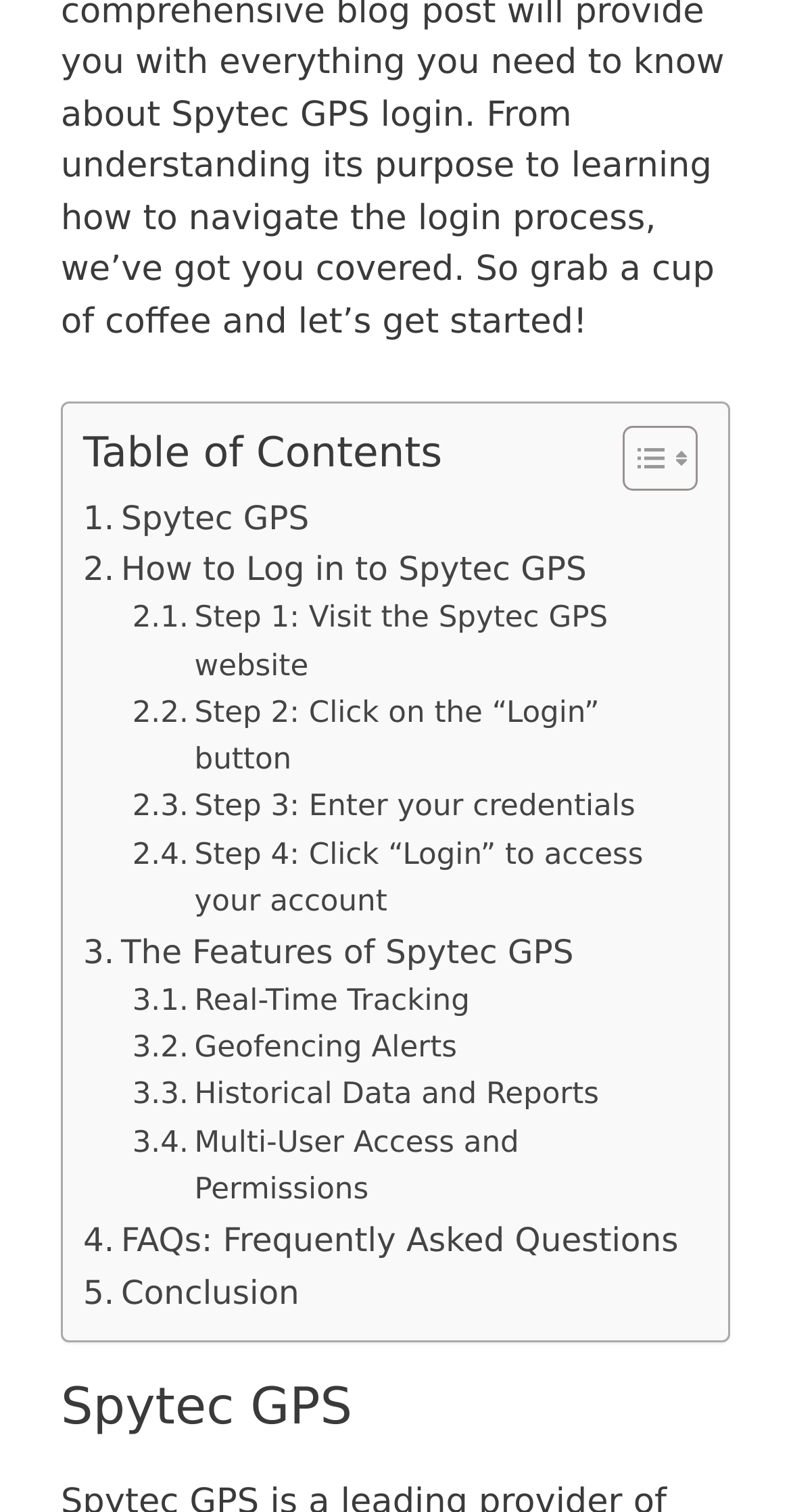Please examine the image and provide a detailed answer to the question: What is the last feature of Spytec GPS mentioned on the webpage?

The webpage lists several features of Spytec GPS, and the last one mentioned is 'Multi-User Access and Permissions', which is a link that provides more information about this feature.